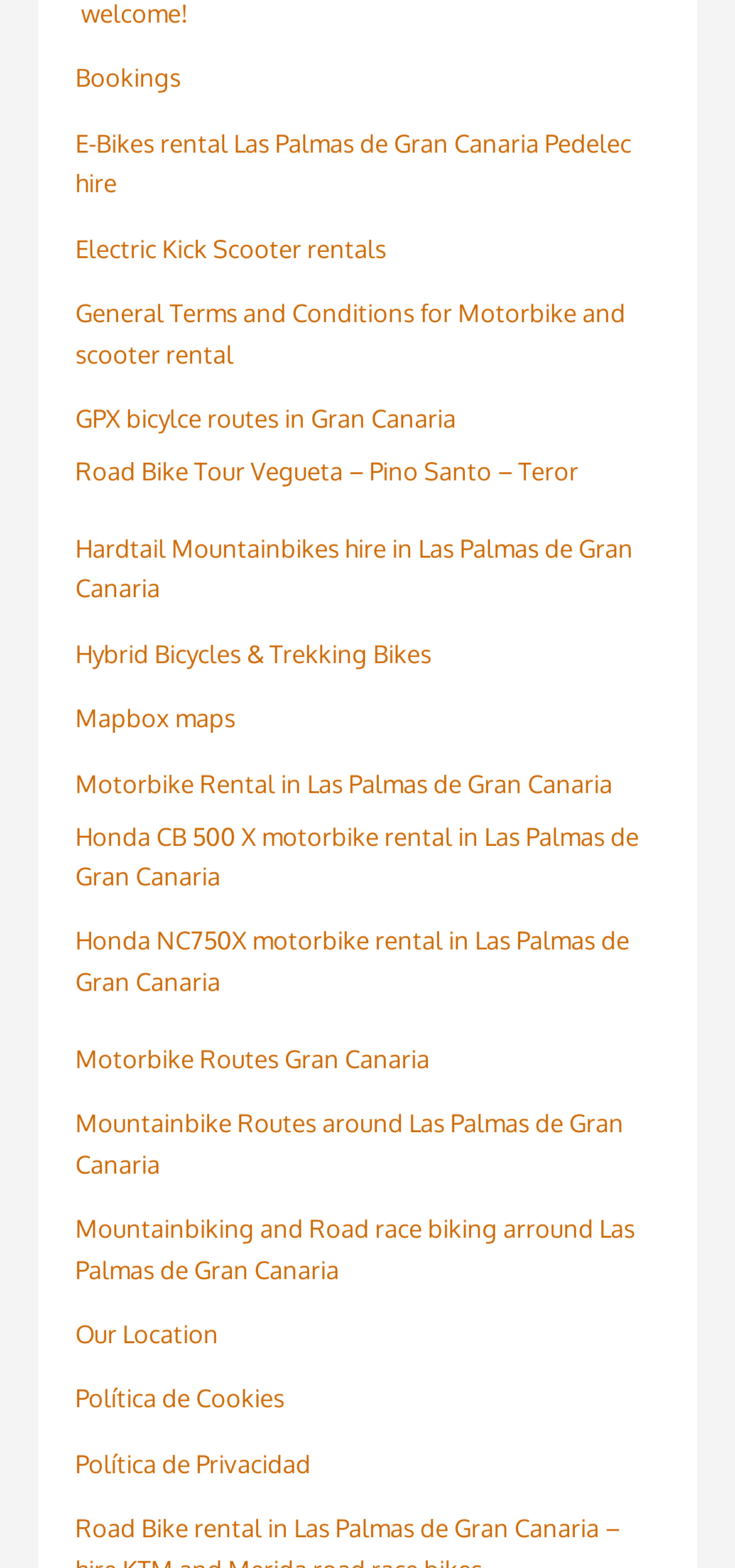Identify the bounding box coordinates for the UI element described by the following text: "sales@qstoneinc.com". Provide the coordinates as four float numbers between 0 and 1, in the format [left, top, right, bottom].

None